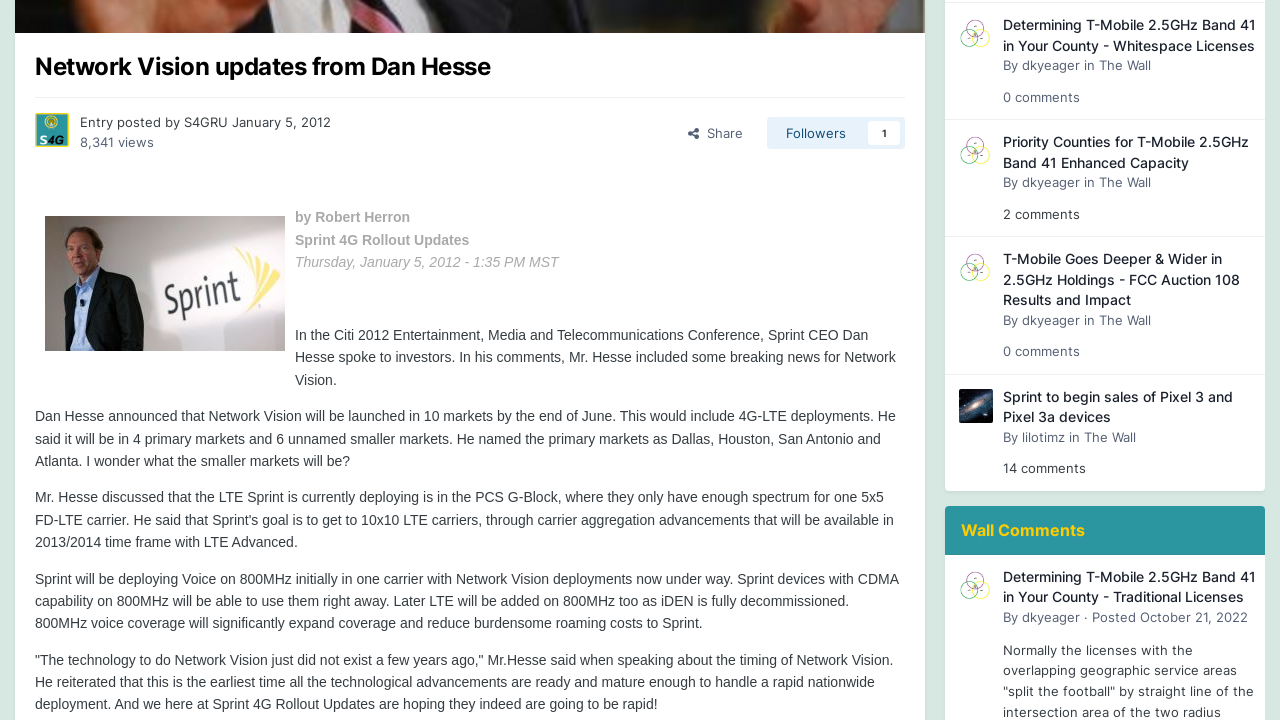Using the provided element description: "S4GRU", determine the bounding box coordinates of the corresponding UI element in the screenshot.

[0.144, 0.159, 0.178, 0.181]